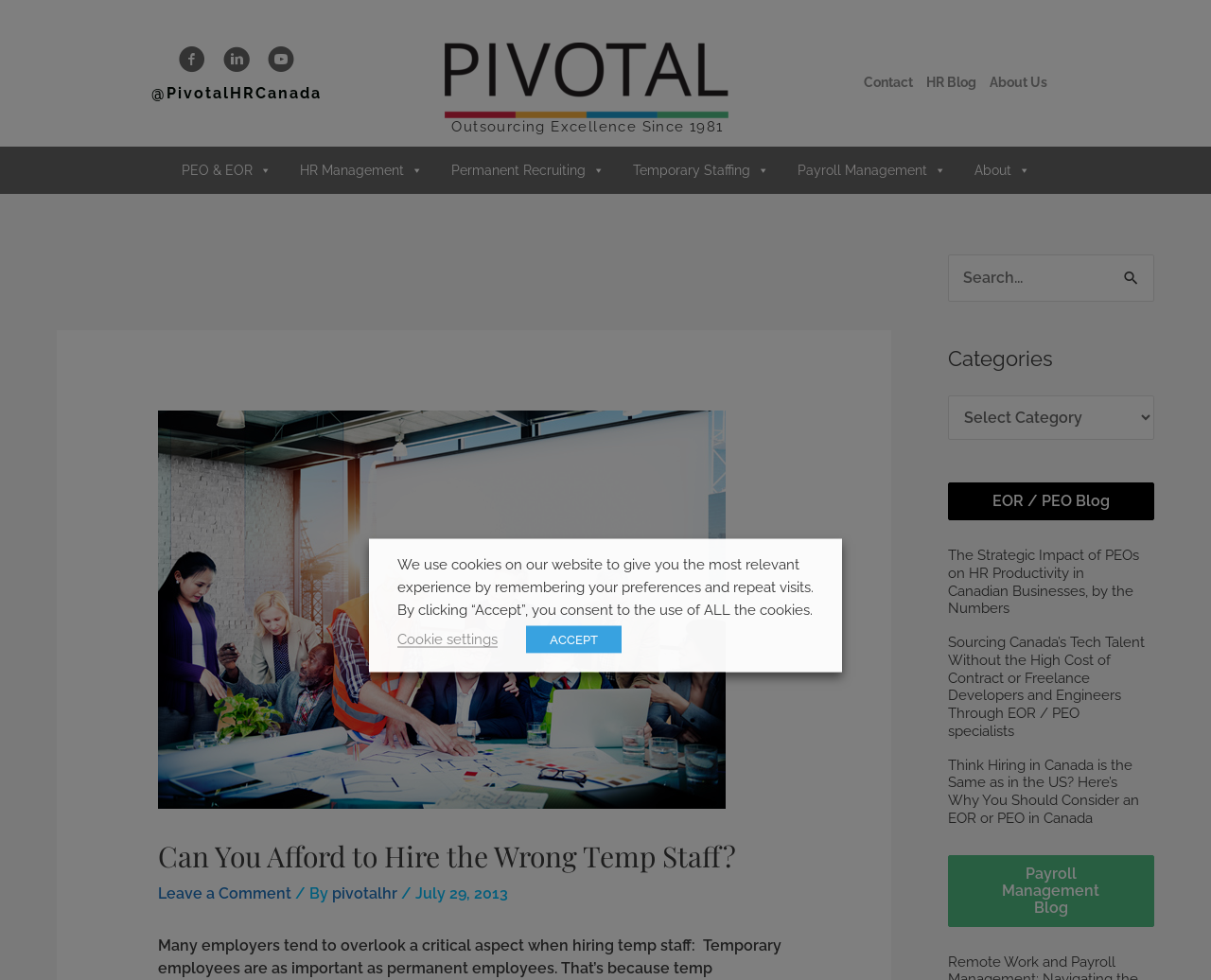What is the primary heading on this webpage?

Can You Afford to Hire the Wrong Temp Staff?